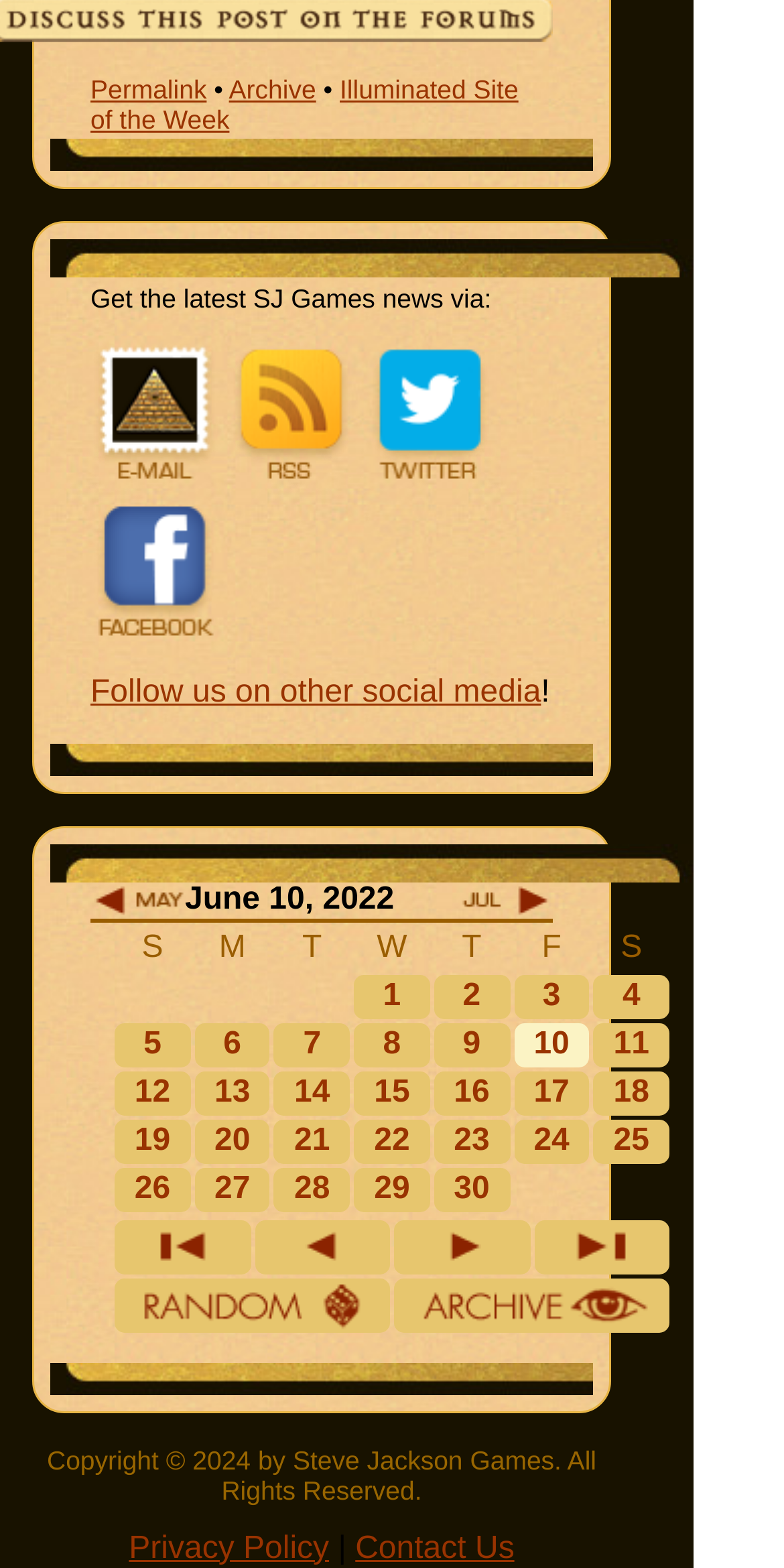Analyze the image and deliver a detailed answer to the question: What is the title of the image above the 'Get the latest SJ Games news via:' text?

I found the image above the 'Get the latest SJ Games news via:' text, but it does not have a title or alt text.